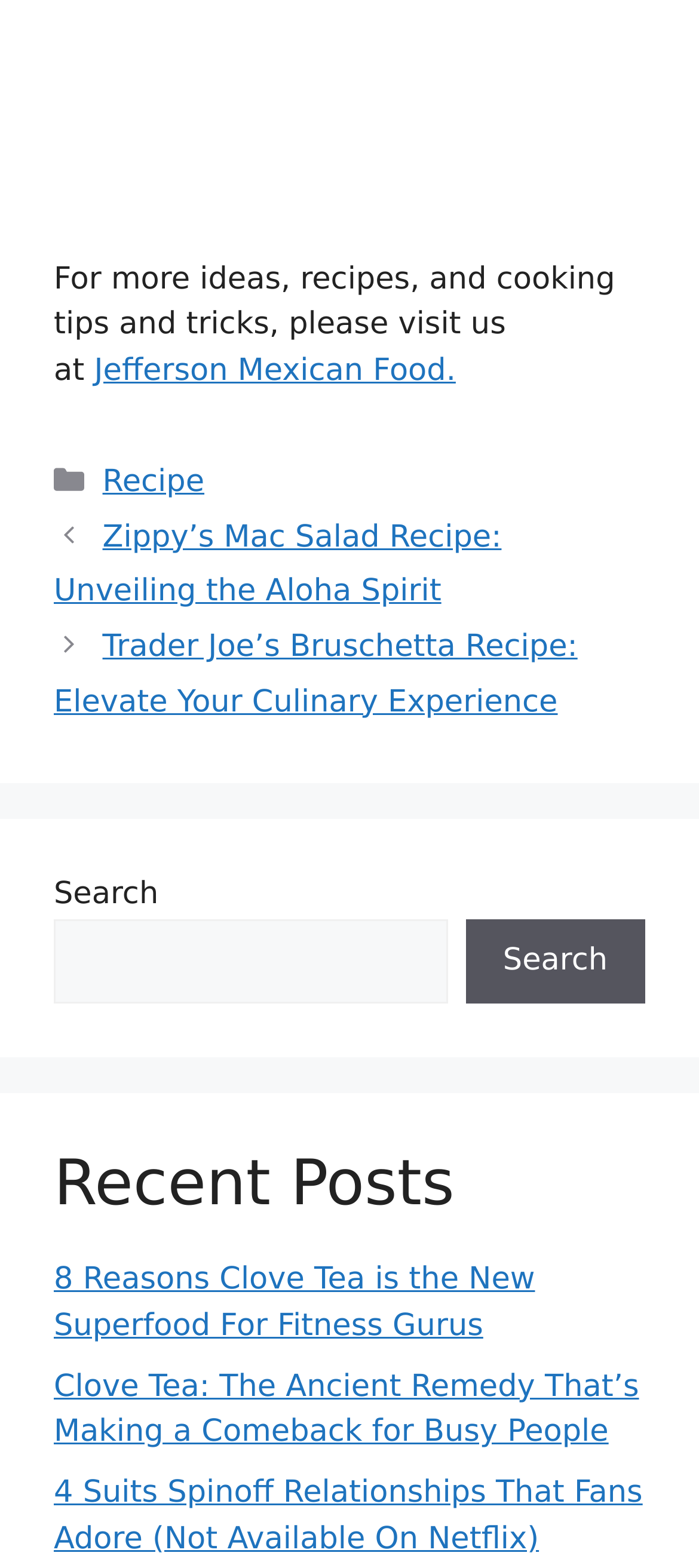Answer the question briefly using a single word or phrase: 
What is the category of the first post?

Recipe